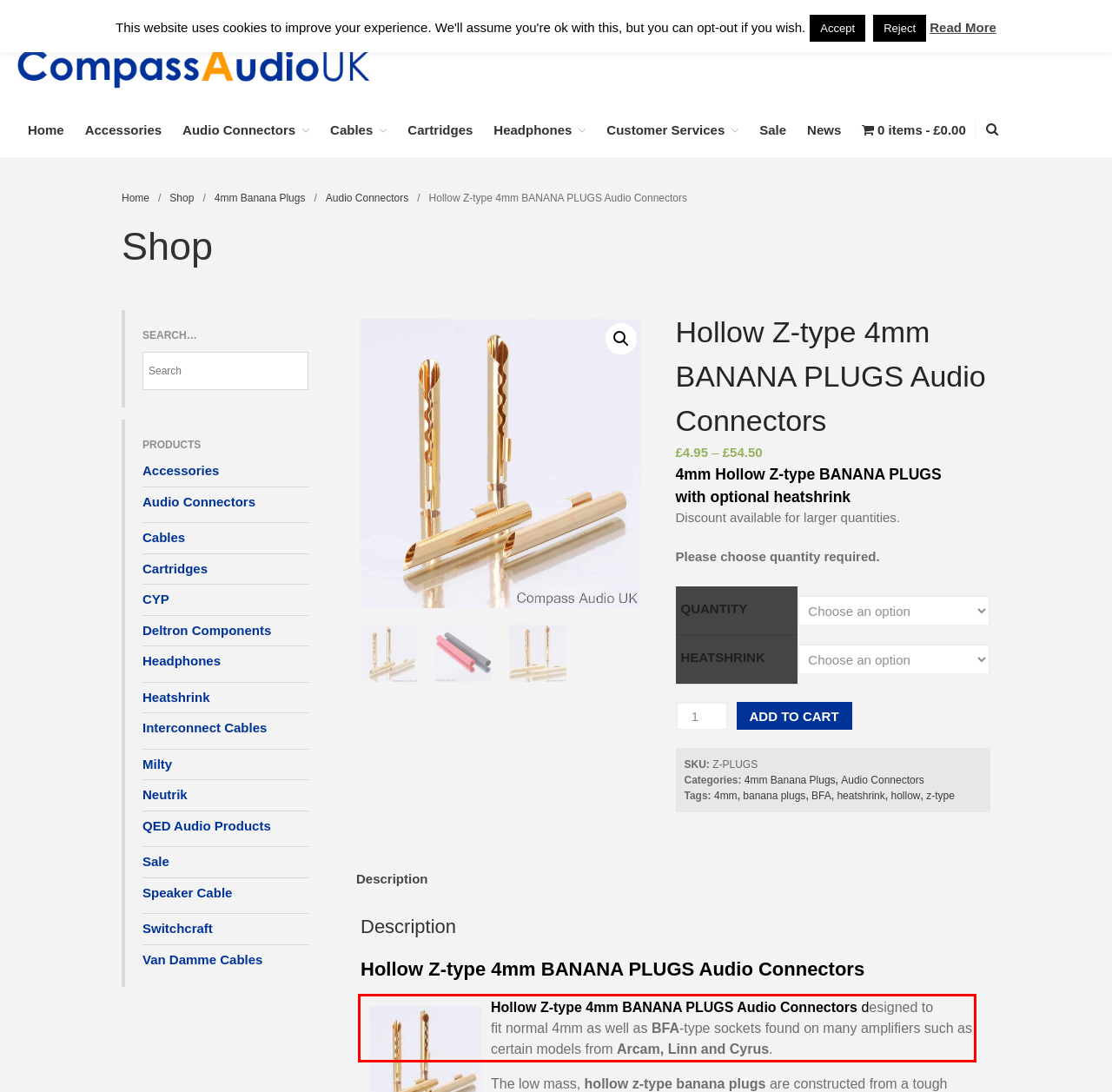Review the screenshot of the webpage and recognize the text inside the red rectangle bounding box. Provide the extracted text content.

Hollow Z-type 4mm BANANA PLUGS Audio Connectors designed to fit normal 4mm as well as BFA-type sockets found on many amplifiers such as certain models from Arcam, Linn and Cyrus.